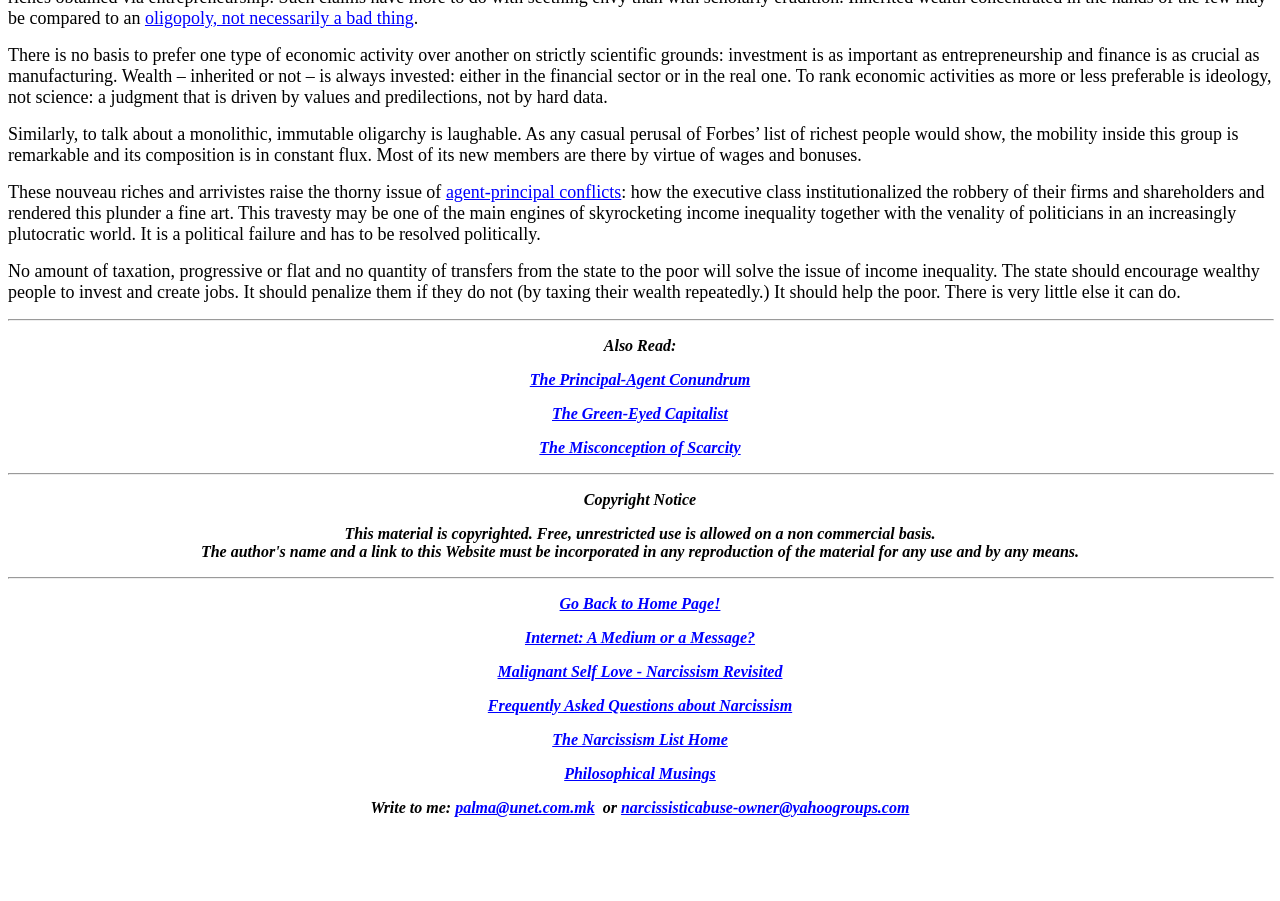Pinpoint the bounding box coordinates of the element that must be clicked to accomplish the following instruction: "View treatments". The coordinates should be in the format of four float numbers between 0 and 1, i.e., [left, top, right, bottom].

None